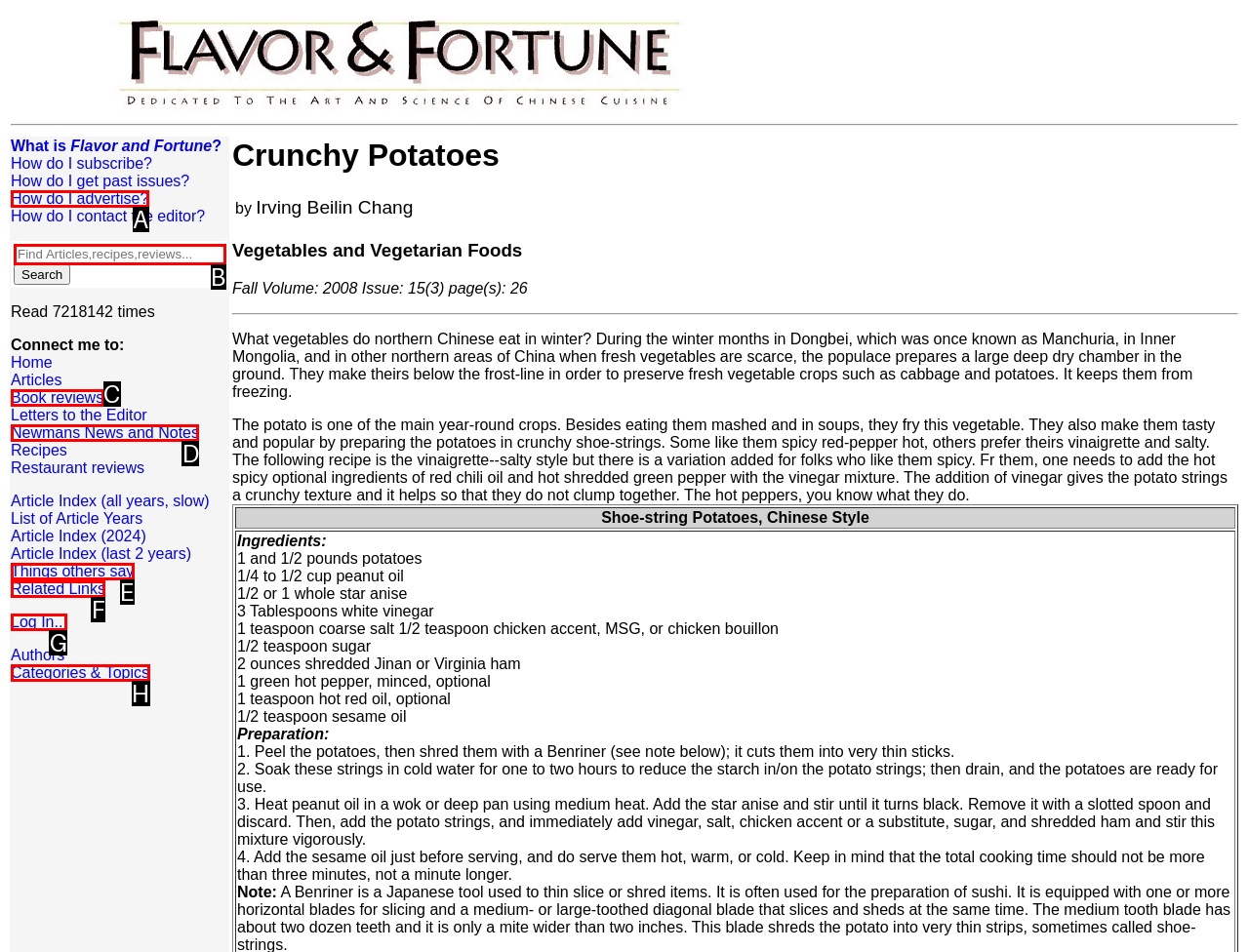Identify the HTML element that corresponds to the description: Pin it Pin on Pinterest Provide the letter of the correct option directly.

None